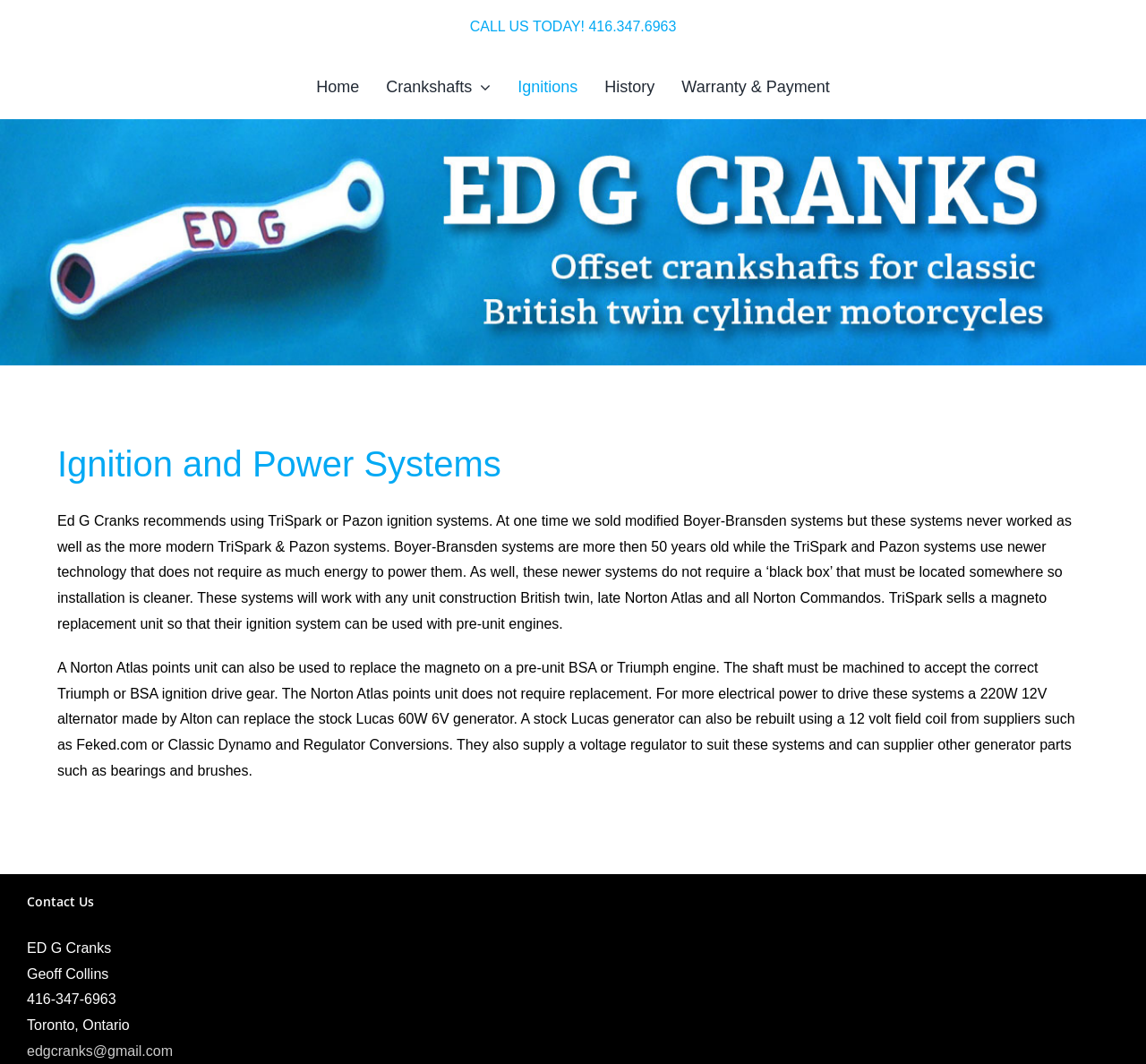Refer to the screenshot and answer the following question in detail:
What type of engines can the TriSpark ignition system be used with?

The webpage states that the TriSpark ignition system can be used with unit construction British twin, late Norton Atlas, and all Norton Commandos, as well as pre-unit engines with a magneto replacement unit.